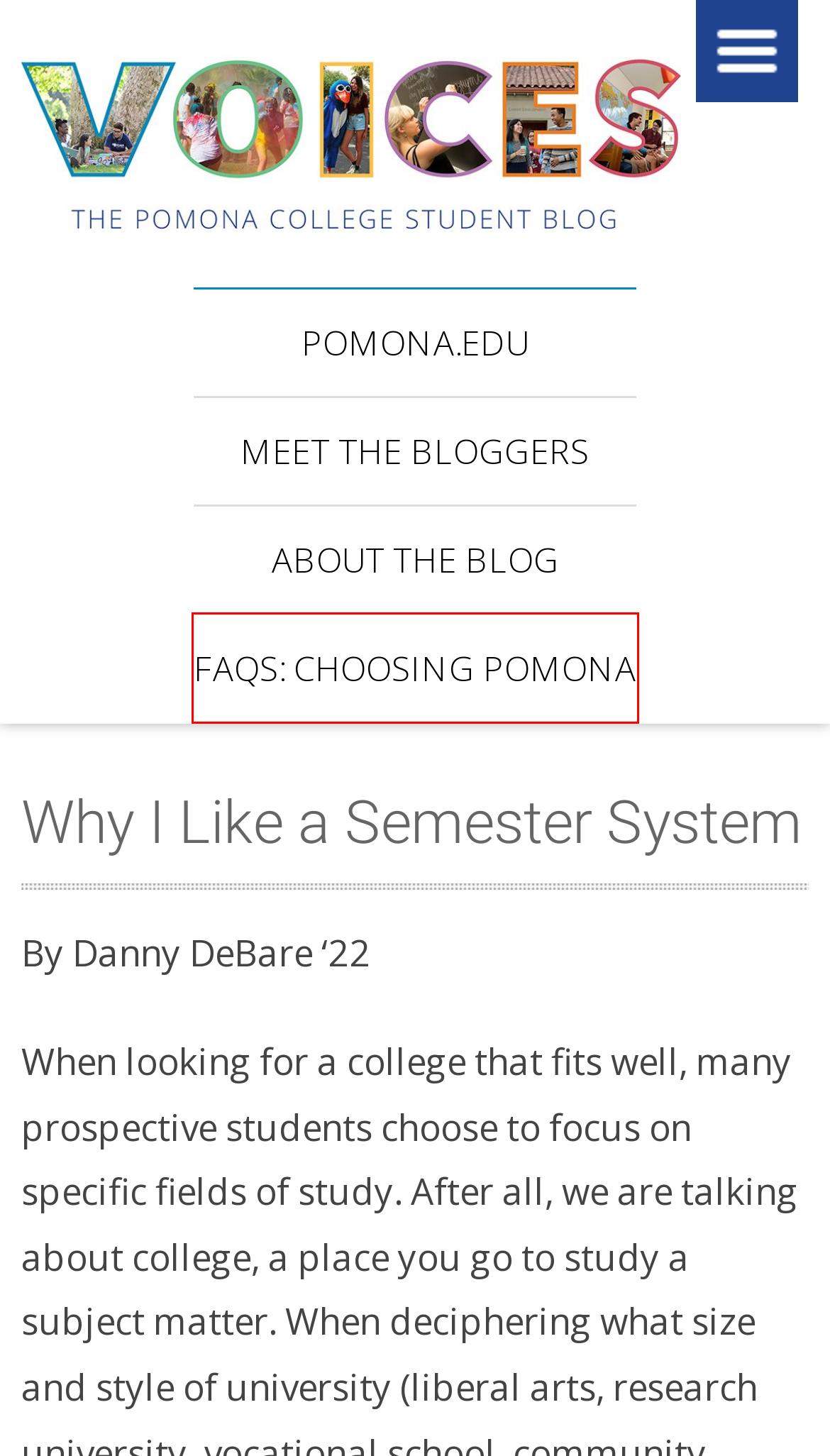You have a screenshot of a webpage with a red bounding box around an element. Identify the webpage description that best fits the new page that appears after clicking the selected element in the red bounding box. Here are the candidates:
A. FAQs: What Choosing Pomona Means – Voices
B. Pomona Traditions – Voices
C. Voices – The Pomona College Student Blog
D. Campus – Voices
E. About/How to Contribute – Voices
F. Home | Pomona College in Claremont, California - Pomona College
G. Financial Aid – Voices
H. Junior Experience – Voices

A